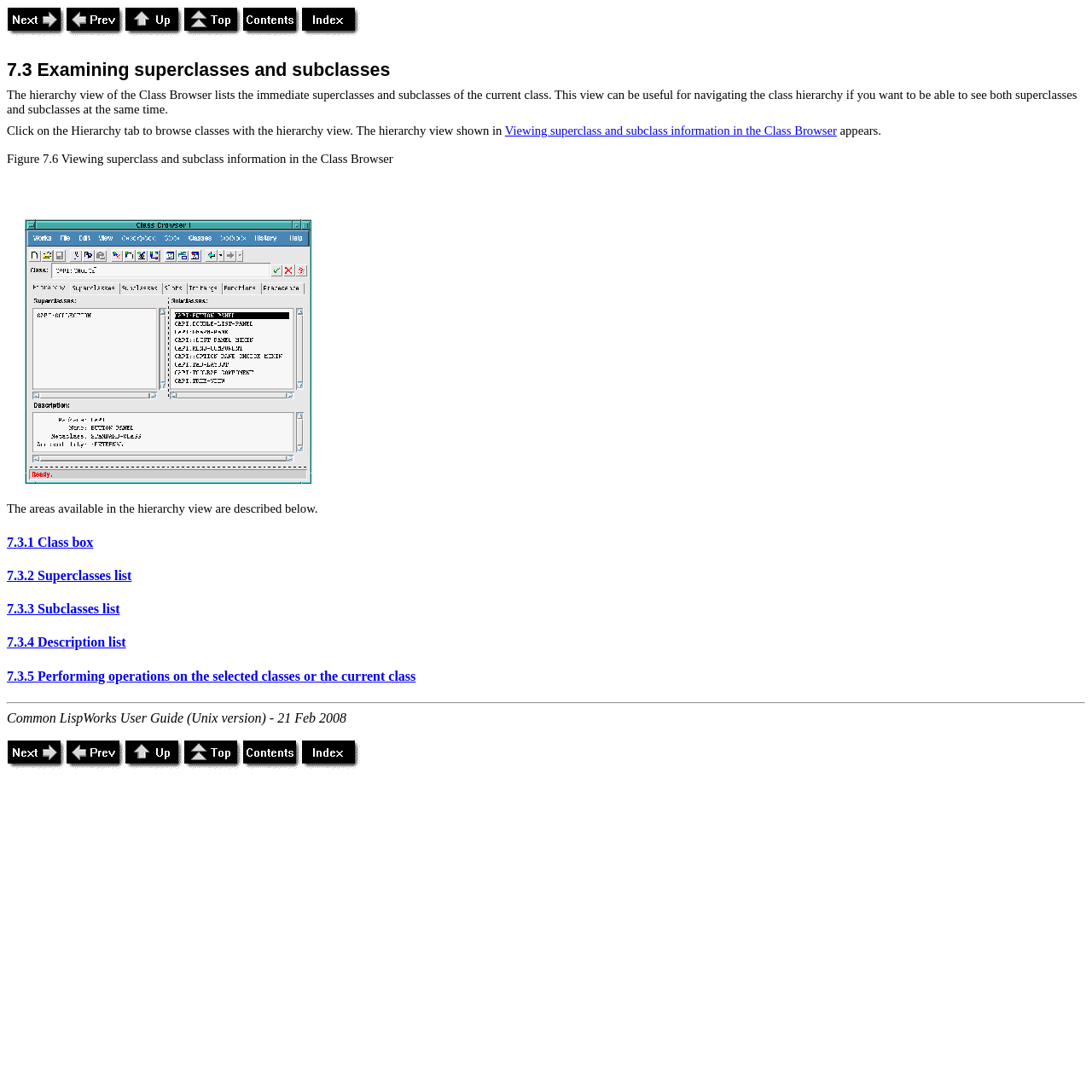Identify the bounding box coordinates of the region that should be clicked to execute the following instruction: "Browse classes with the hierarchy view".

[0.462, 0.113, 0.766, 0.126]